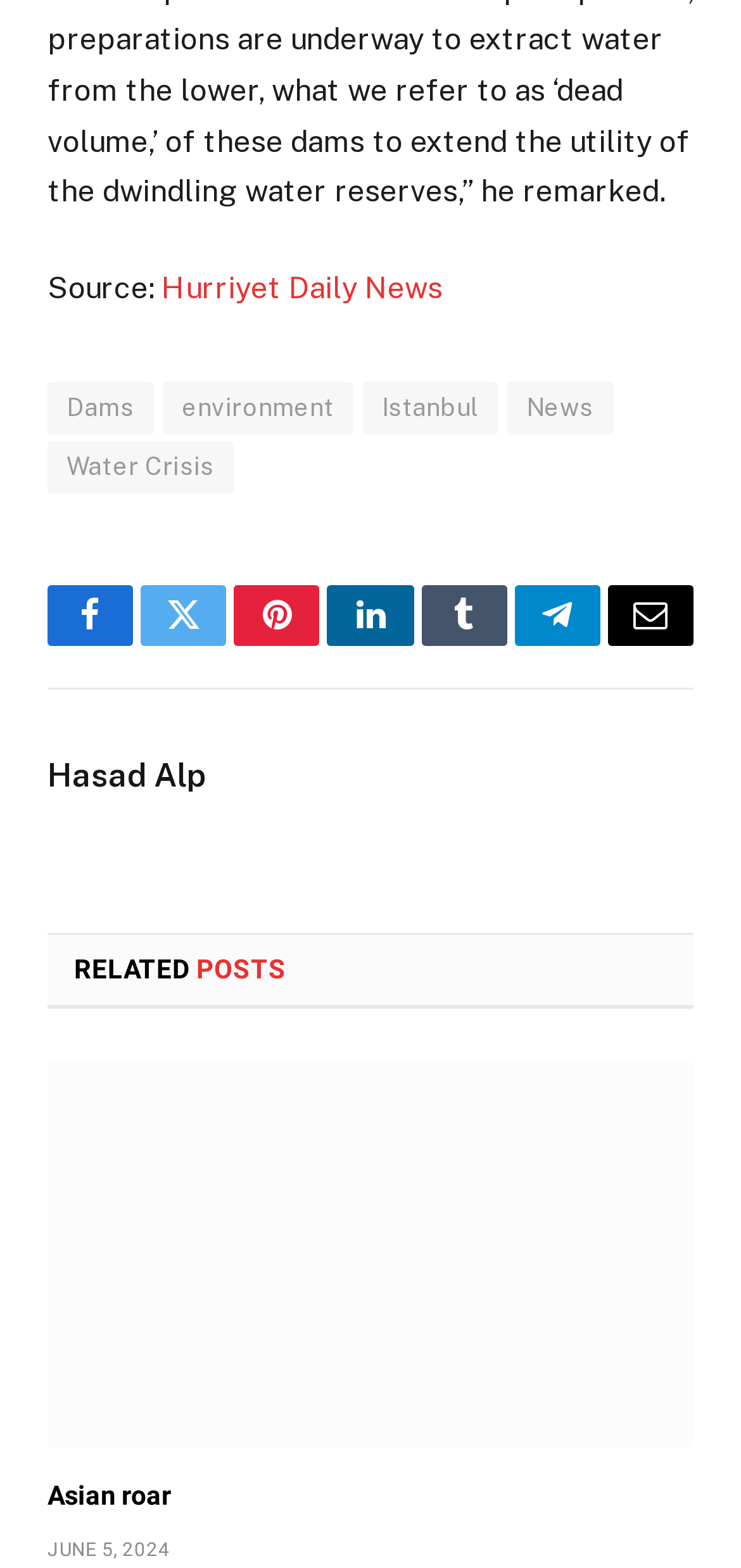For the element described, predict the bounding box coordinates as (top-left x, top-left y, bottom-right x, bottom-right y). All values should be between 0 and 1. Element description: Tumblr

[0.568, 0.373, 0.684, 0.412]